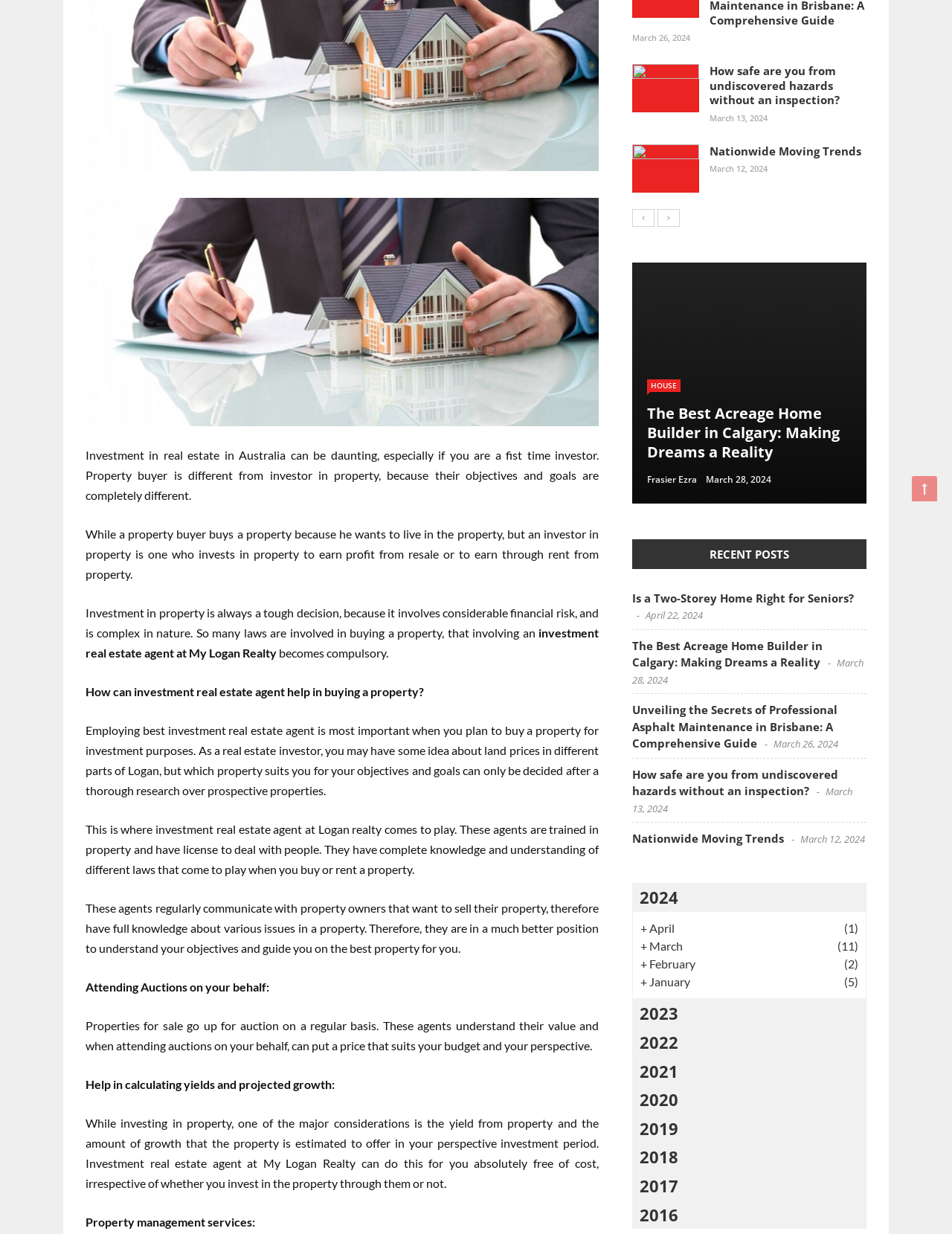Find the bounding box coordinates for the UI element that matches this description: "2022".

[0.664, 0.833, 0.91, 0.856]